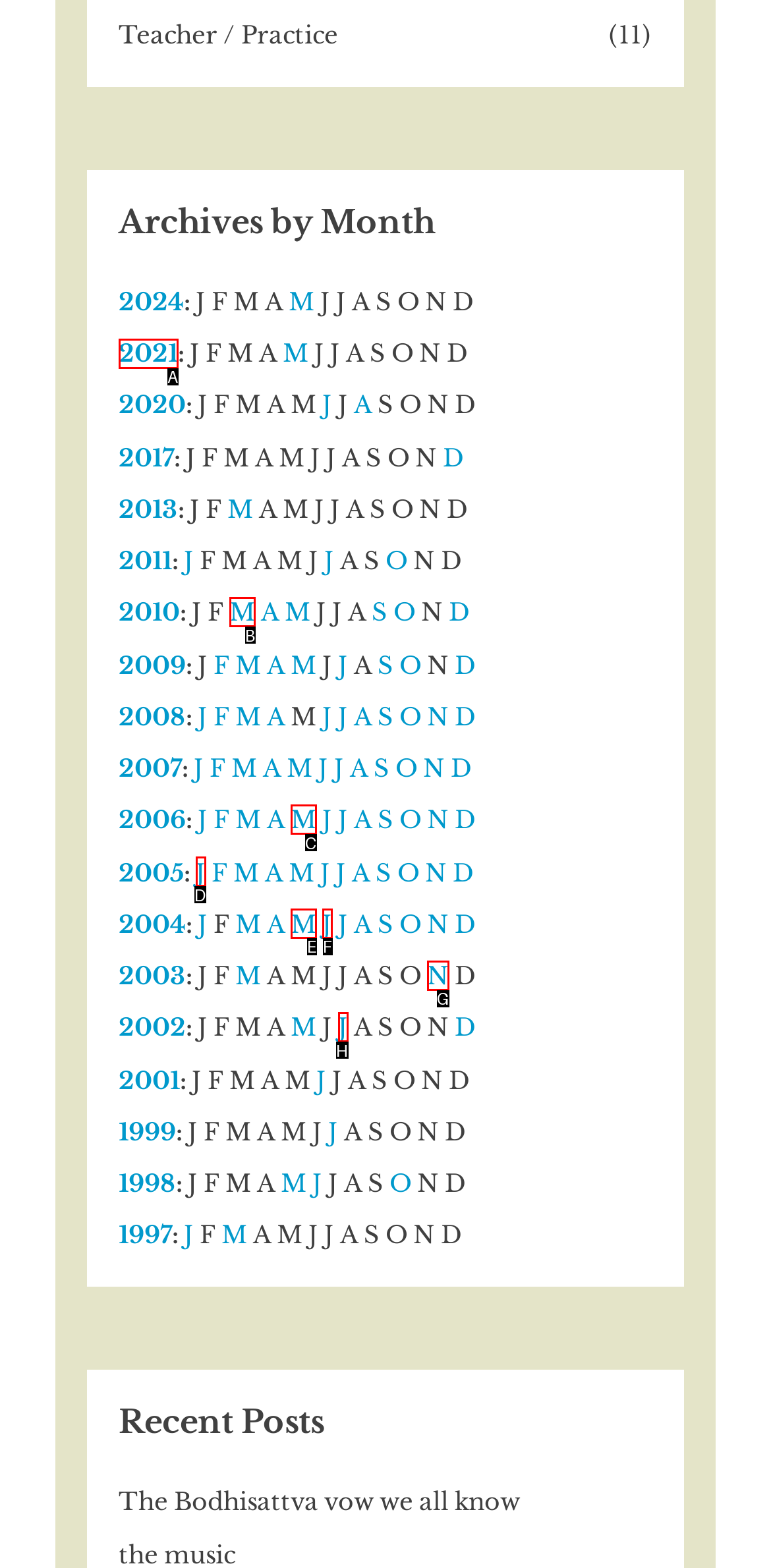Identify the correct UI element to click on to achieve the task: Go to 2021 archives. Provide the letter of the appropriate element directly from the available choices.

A